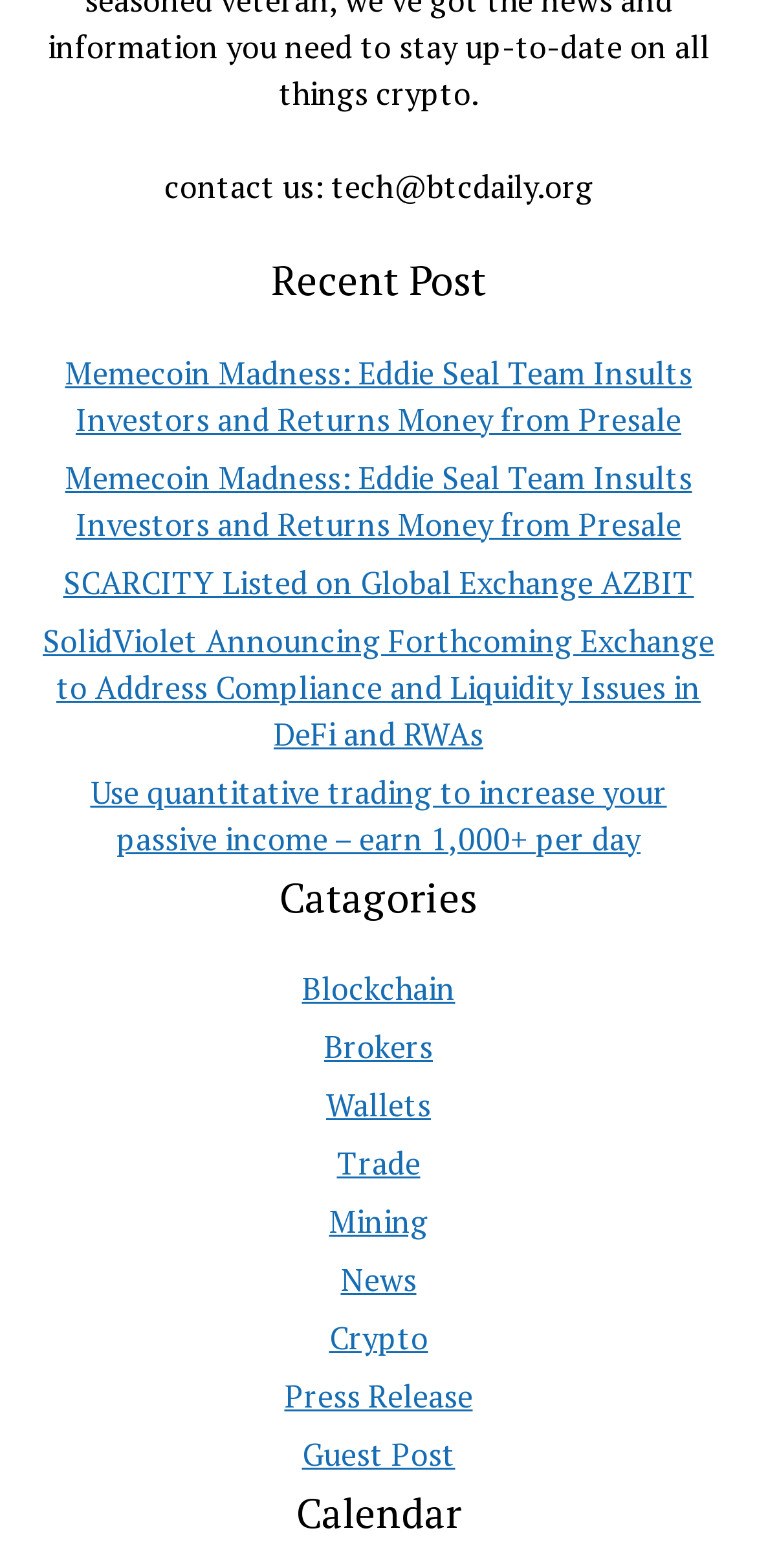Pinpoint the bounding box coordinates of the element to be clicked to execute the instruction: "view categories".

[0.056, 0.557, 0.944, 0.586]